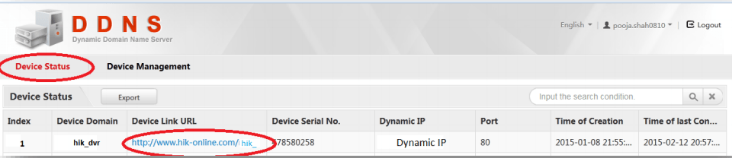What is the purpose of this DDNS setup?
Make sure to answer the question with a detailed and comprehensive explanation.

The DDNS setup is crucial for users seeking to remotely manage their Hikvision DVR systems, ensuring streamlined connectivity and access to the device.